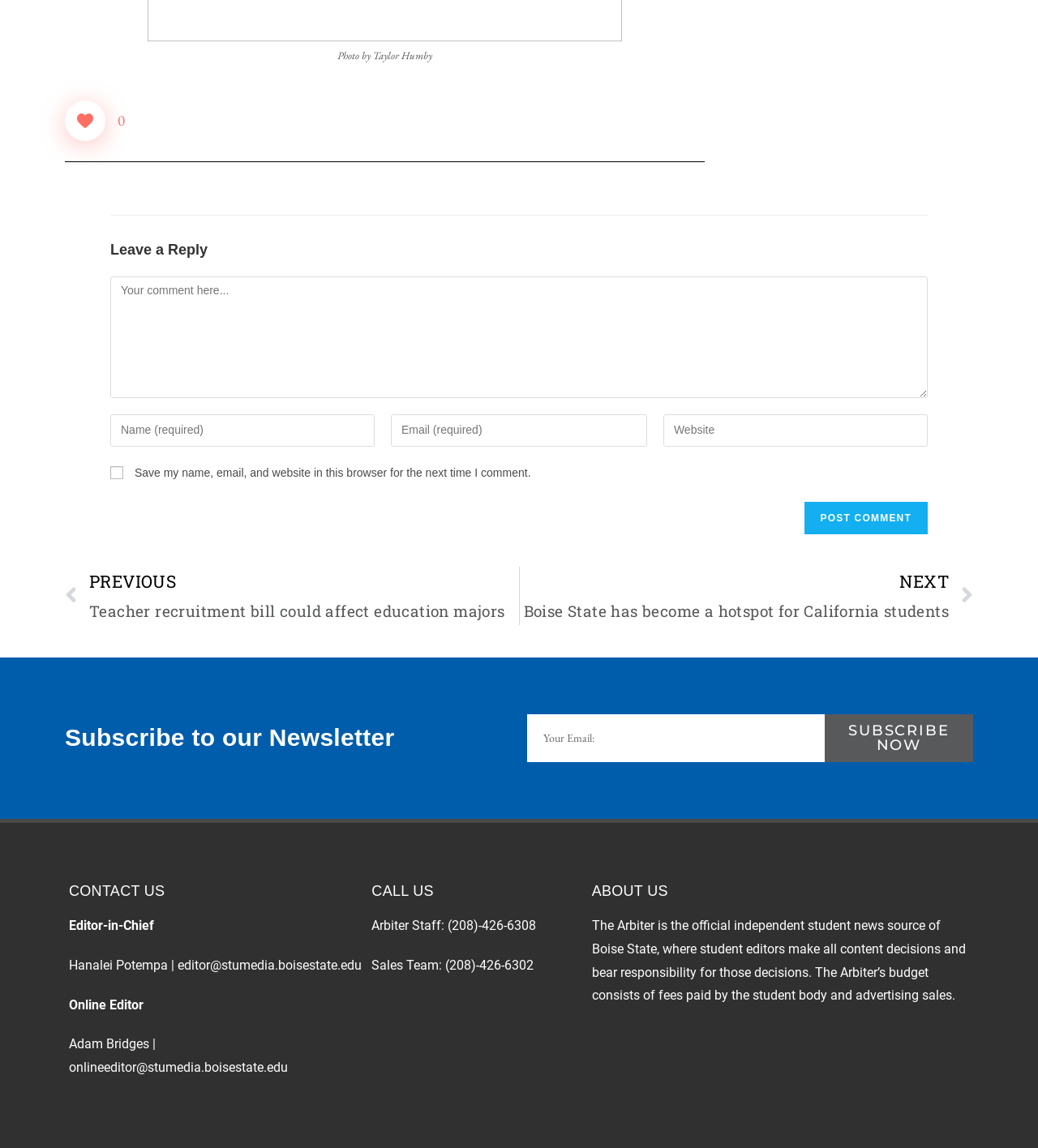Please find the bounding box coordinates (top-left x, top-left y, bottom-right x, bottom-right y) in the screenshot for the UI element described as follows: parent_node: 0 aria-label="Like Button"

[0.062, 0.087, 0.102, 0.123]